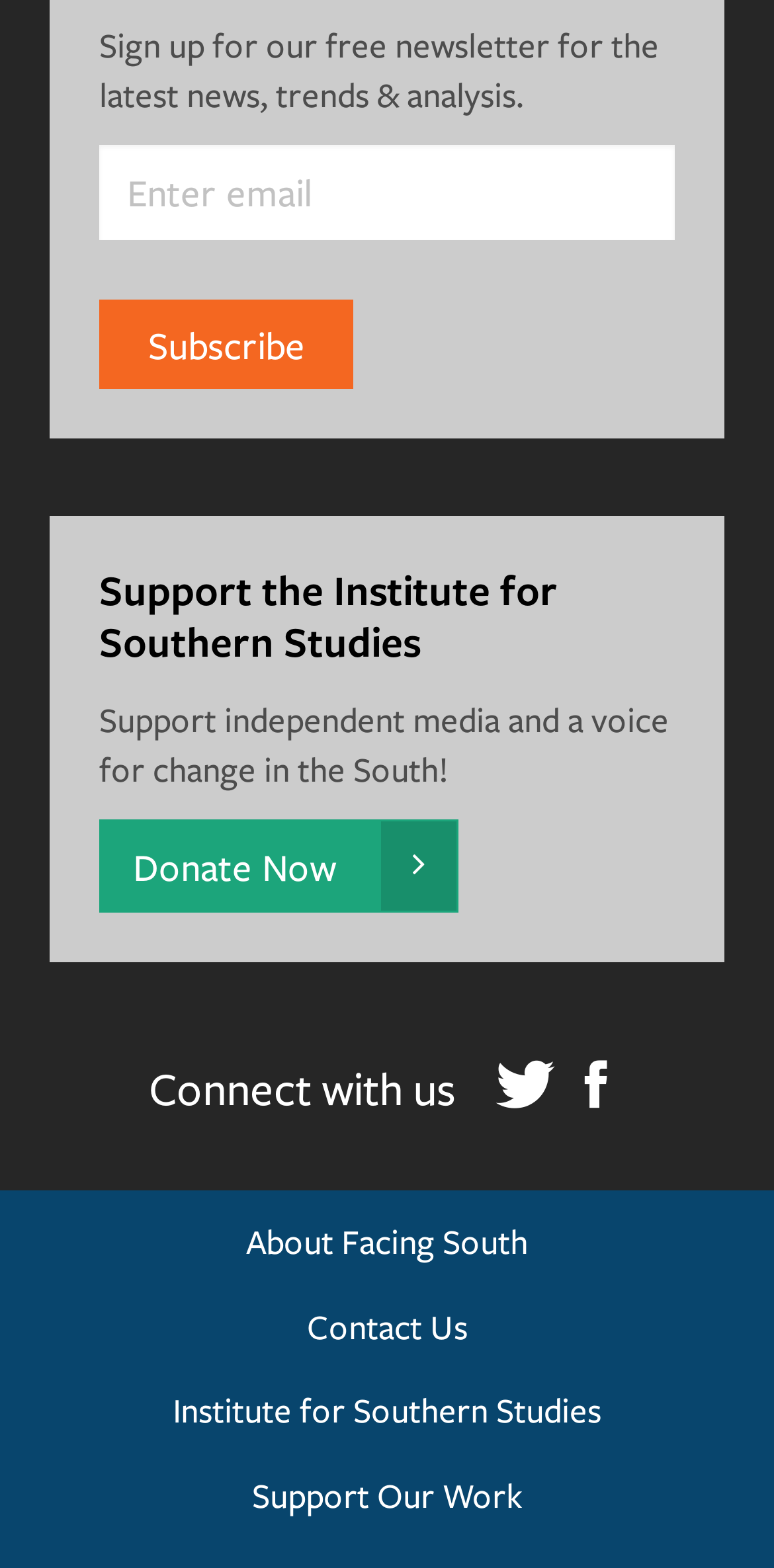Find the bounding box coordinates for the area that should be clicked to accomplish the instruction: "Donate to the Institute for Southern Studies".

[0.128, 0.522, 0.592, 0.582]